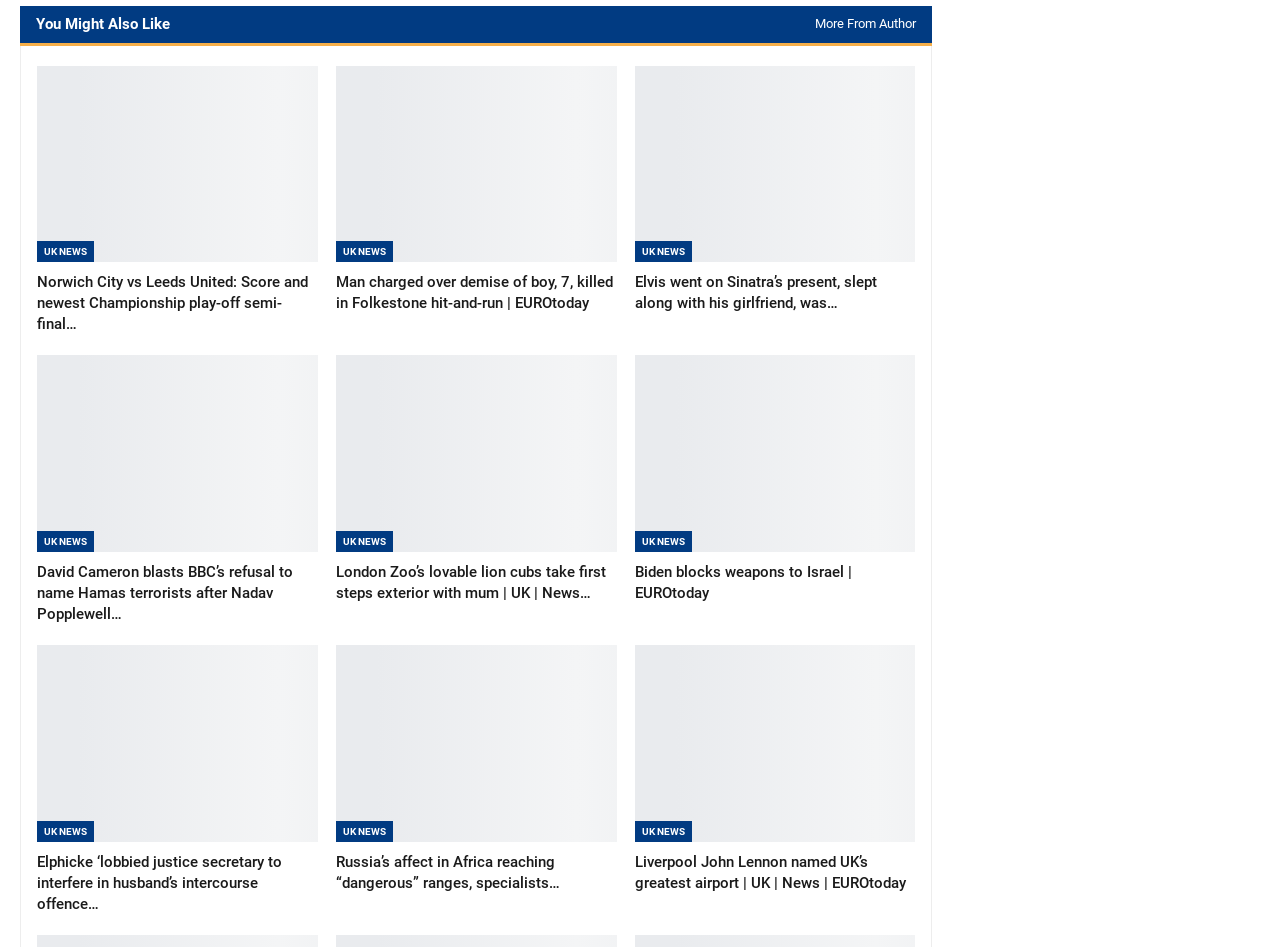Please specify the bounding box coordinates of the clickable region necessary for completing the following instruction: "Explore 'Elvis went on Sinatra’s present, slept along with his girlfriend, was ‘intimate’ along with his daughter'". The coordinates must consist of four float numbers between 0 and 1, i.e., [left, top, right, bottom].

[0.496, 0.07, 0.715, 0.277]